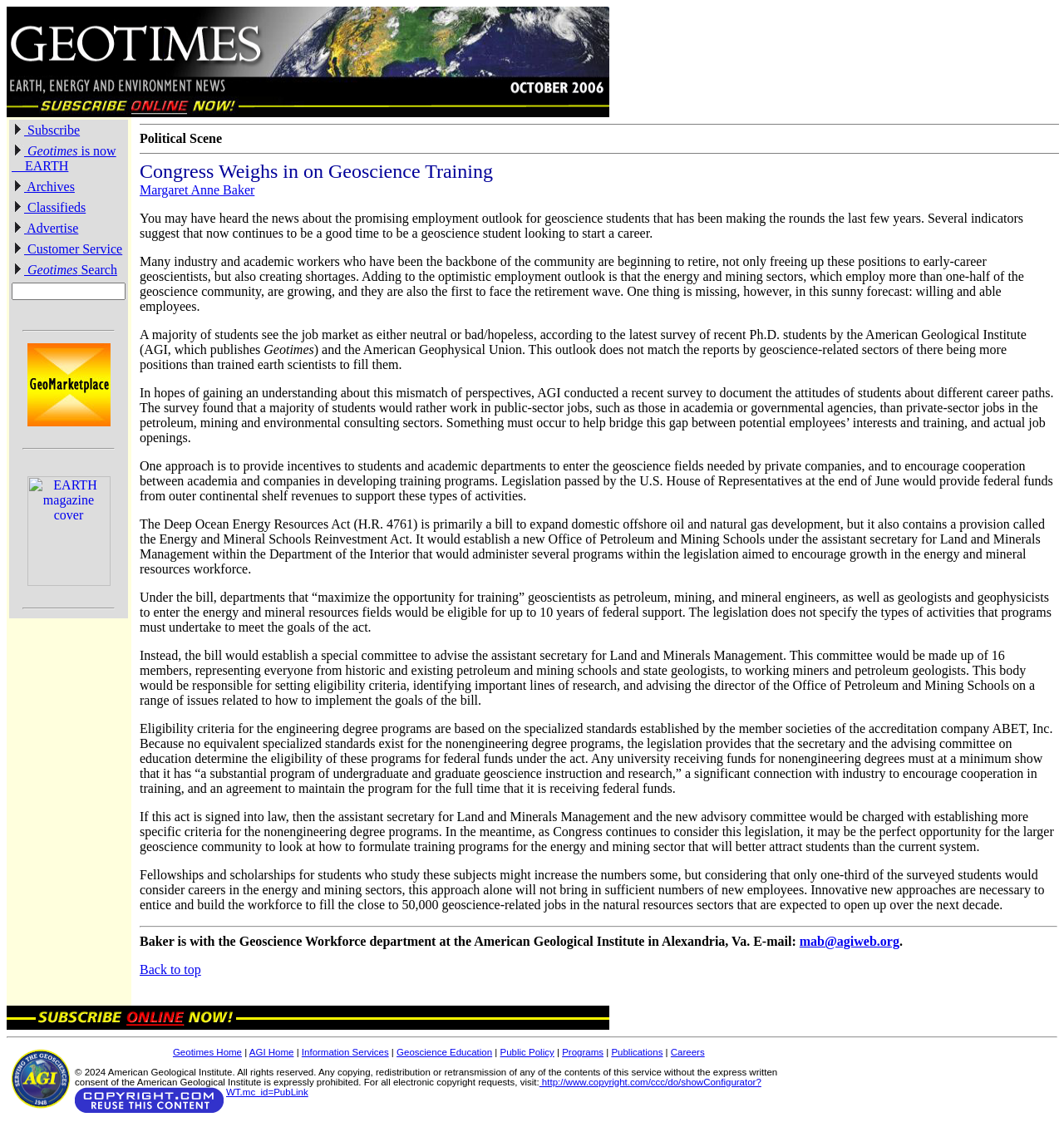How many tables are in the webpage?
Based on the image, give a concise answer in the form of a single word or short phrase.

3